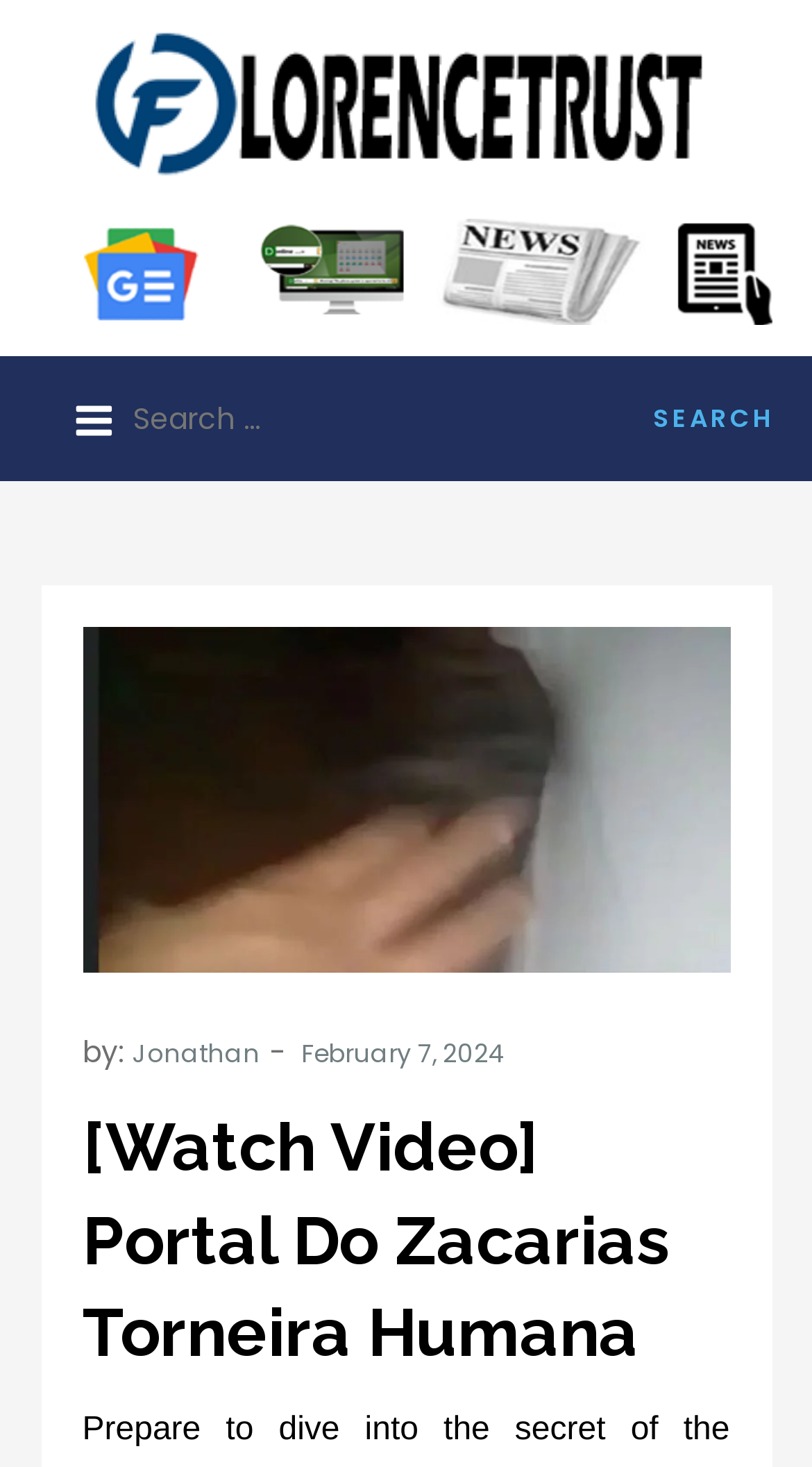Locate the bounding box coordinates of the clickable region to complete the following instruction: "Watch the video."

[0.101, 0.427, 0.899, 0.663]